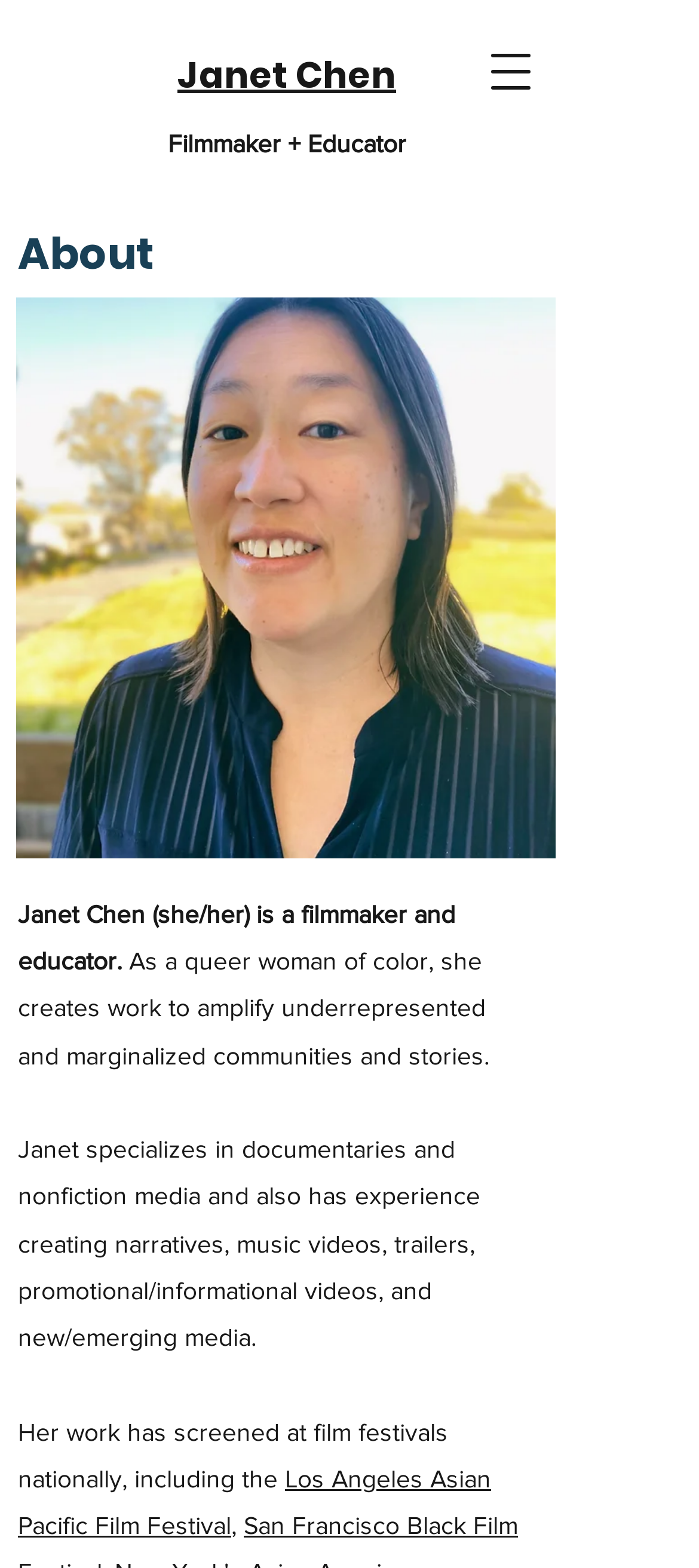What is Janet Chen's profession?
Please answer the question as detailed as possible.

Based on the webpage, Janet Chen's profession can be determined by reading the StaticText element 'Filmmaker + Educator' which is located below her name, indicating that she is a filmmaker and educator.